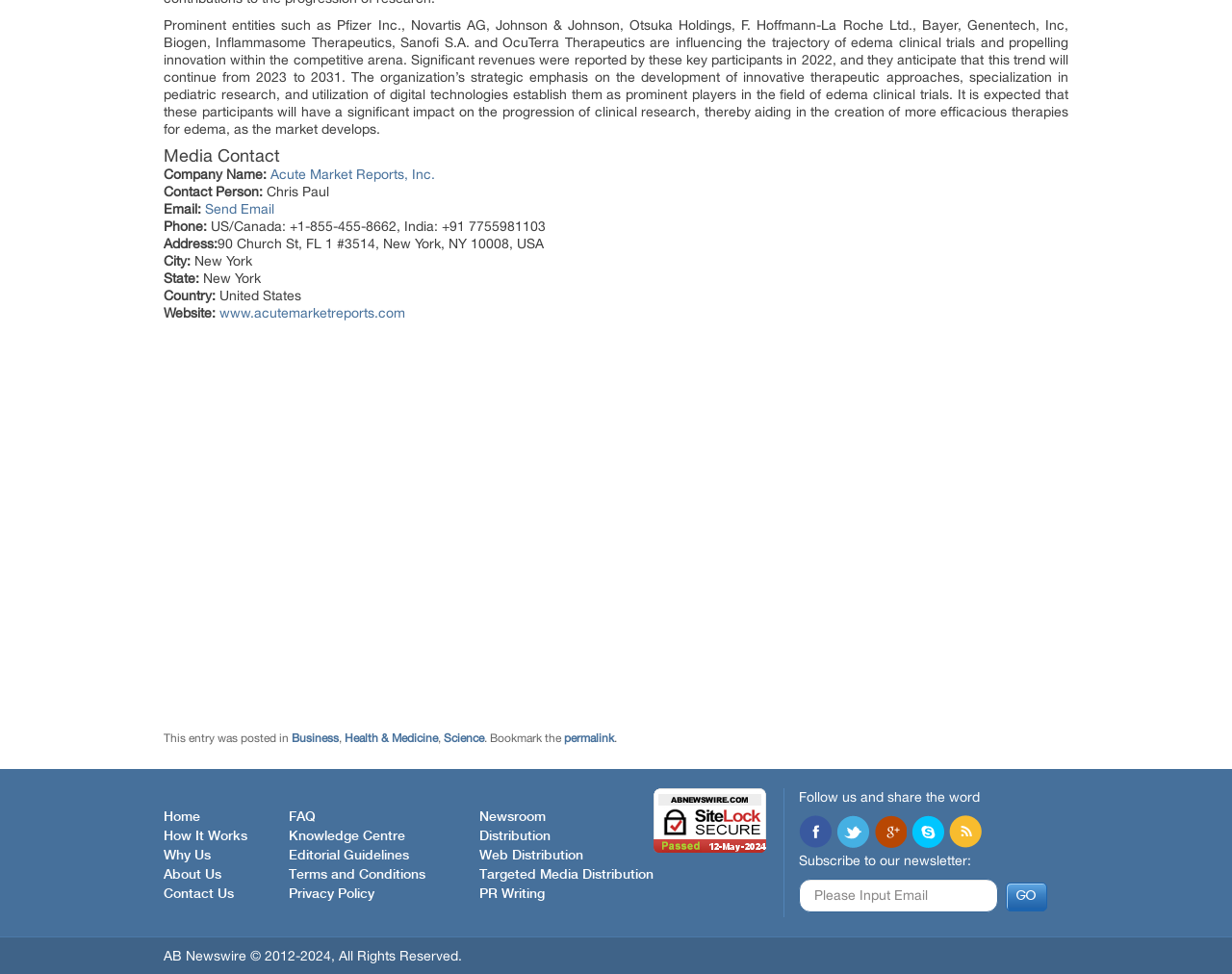Given the webpage screenshot, identify the bounding box of the UI element that matches this description: "Business".

[0.237, 0.751, 0.275, 0.765]